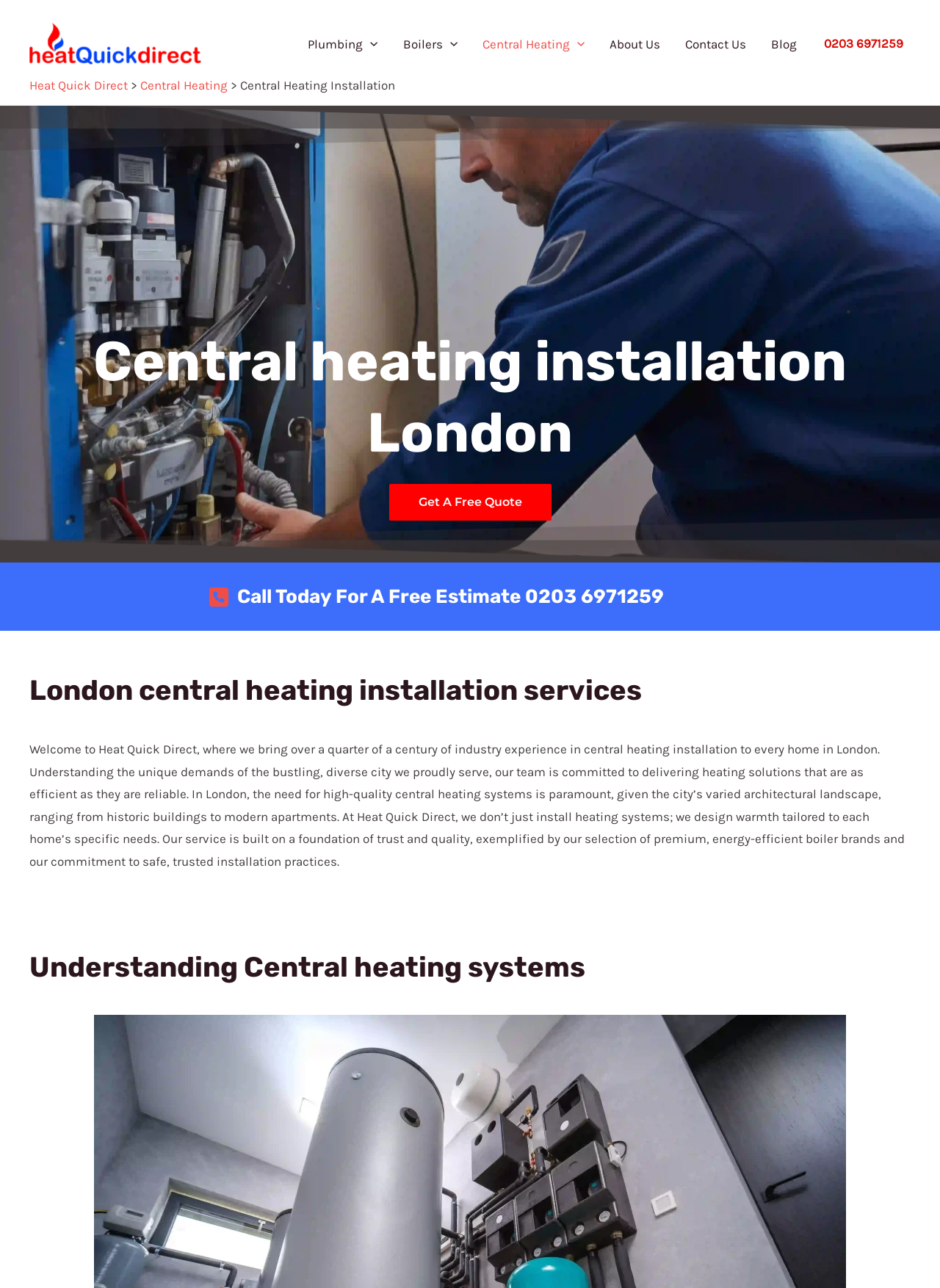Reply to the question with a single word or phrase:
What is the focus of the company's services?

London